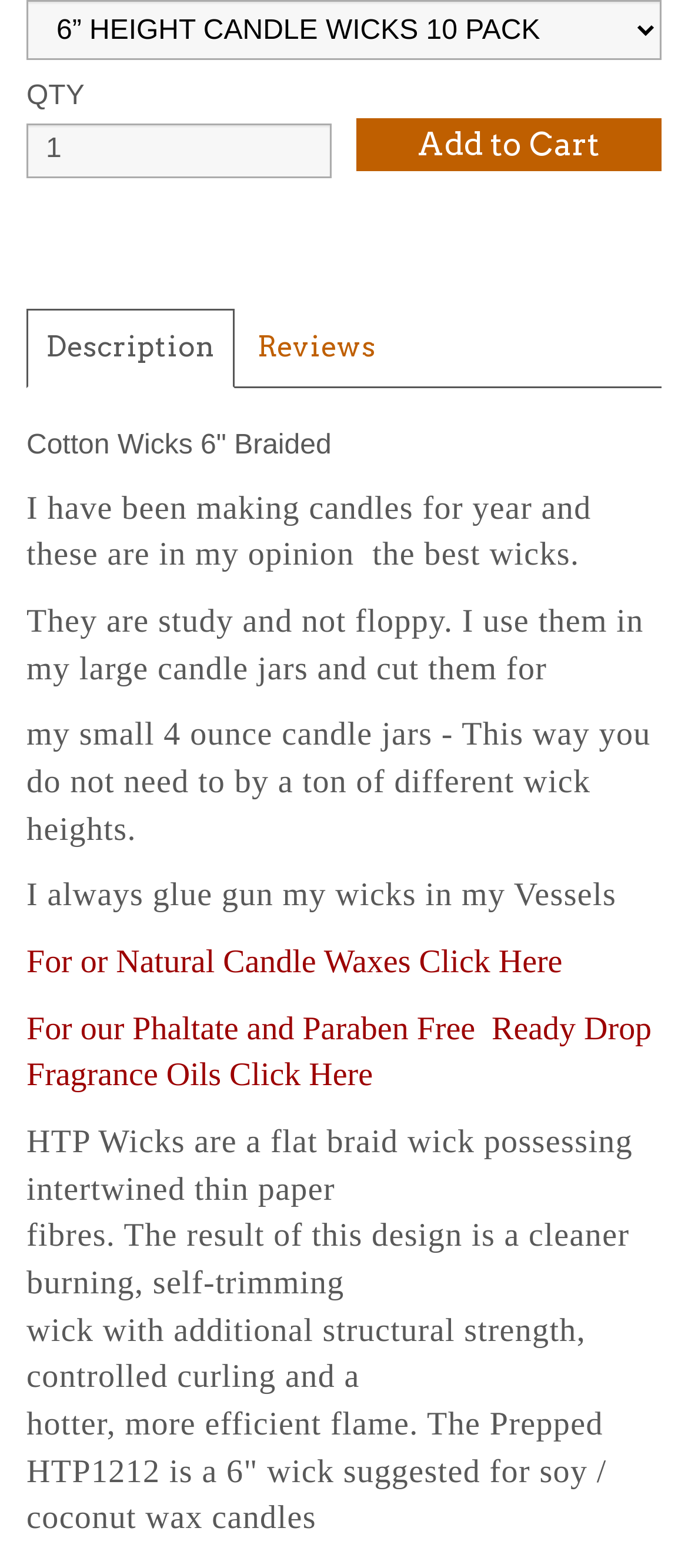What type of wax is the Prepped HTP1212 wick suggested for? Based on the screenshot, please respond with a single word or phrase.

Soy / coconut wax